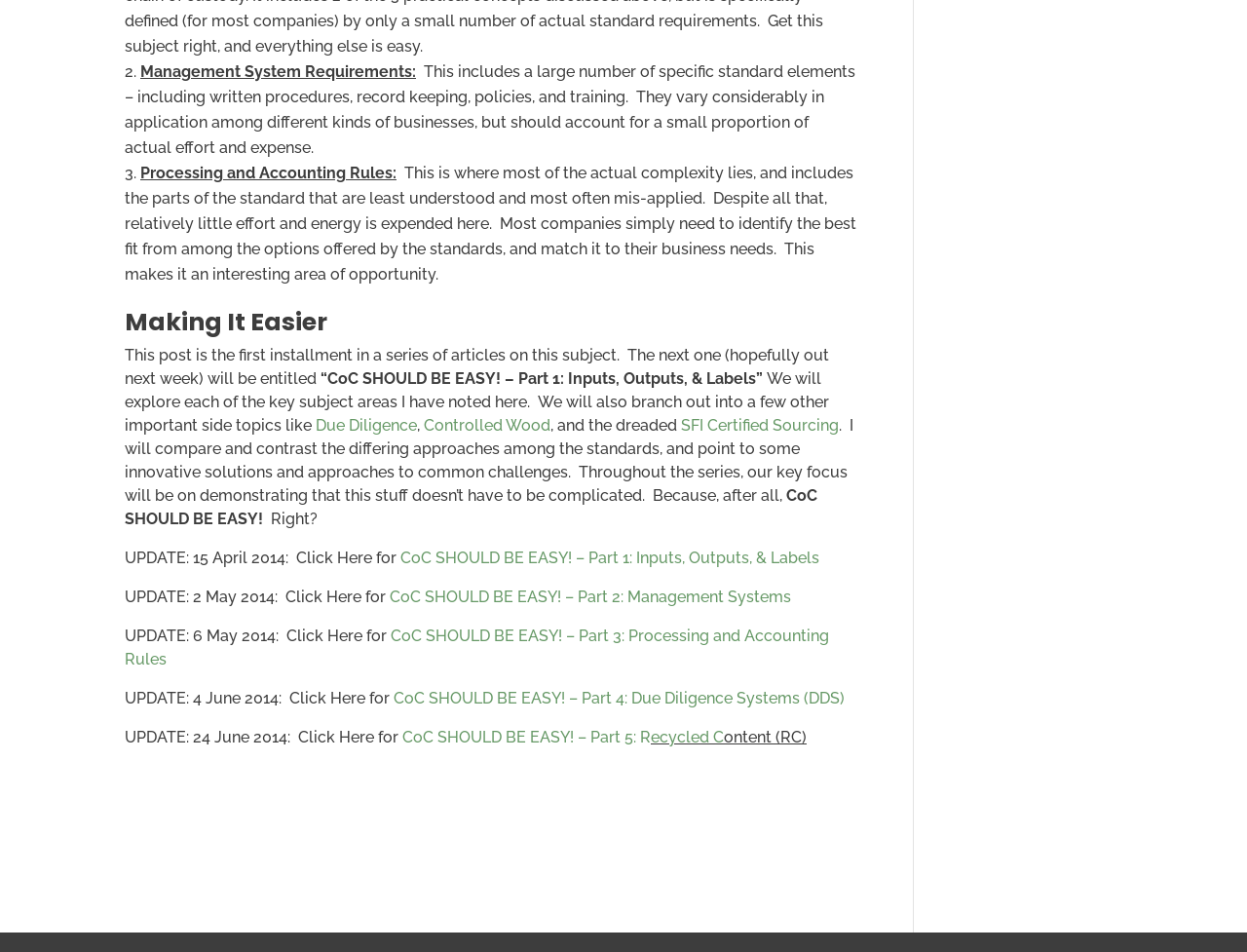Identify the bounding box coordinates for the UI element described as: "SFI Certified Sourcing". The coordinates should be provided as four floats between 0 and 1: [left, top, right, bottom].

[0.546, 0.437, 0.673, 0.456]